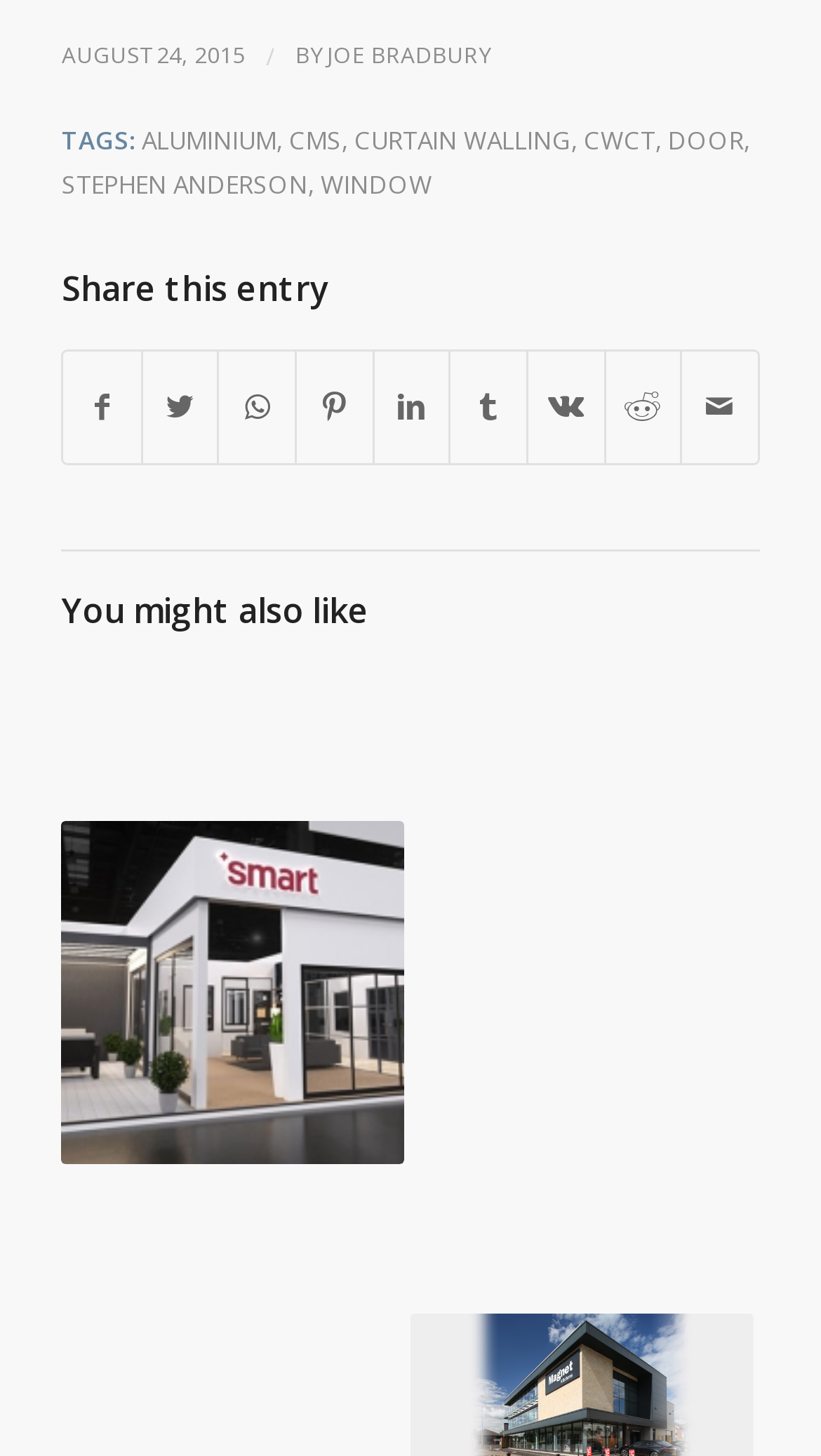How many tags are associated with the article?
Use the information from the image to give a detailed answer to the question.

The tags associated with the article are listed below the author's name, and there are 6 of them: 'ALUMINIUM', 'CMS', 'CURTAIN WALLING', 'CWCT', 'DOOR', and 'WINDOW'.